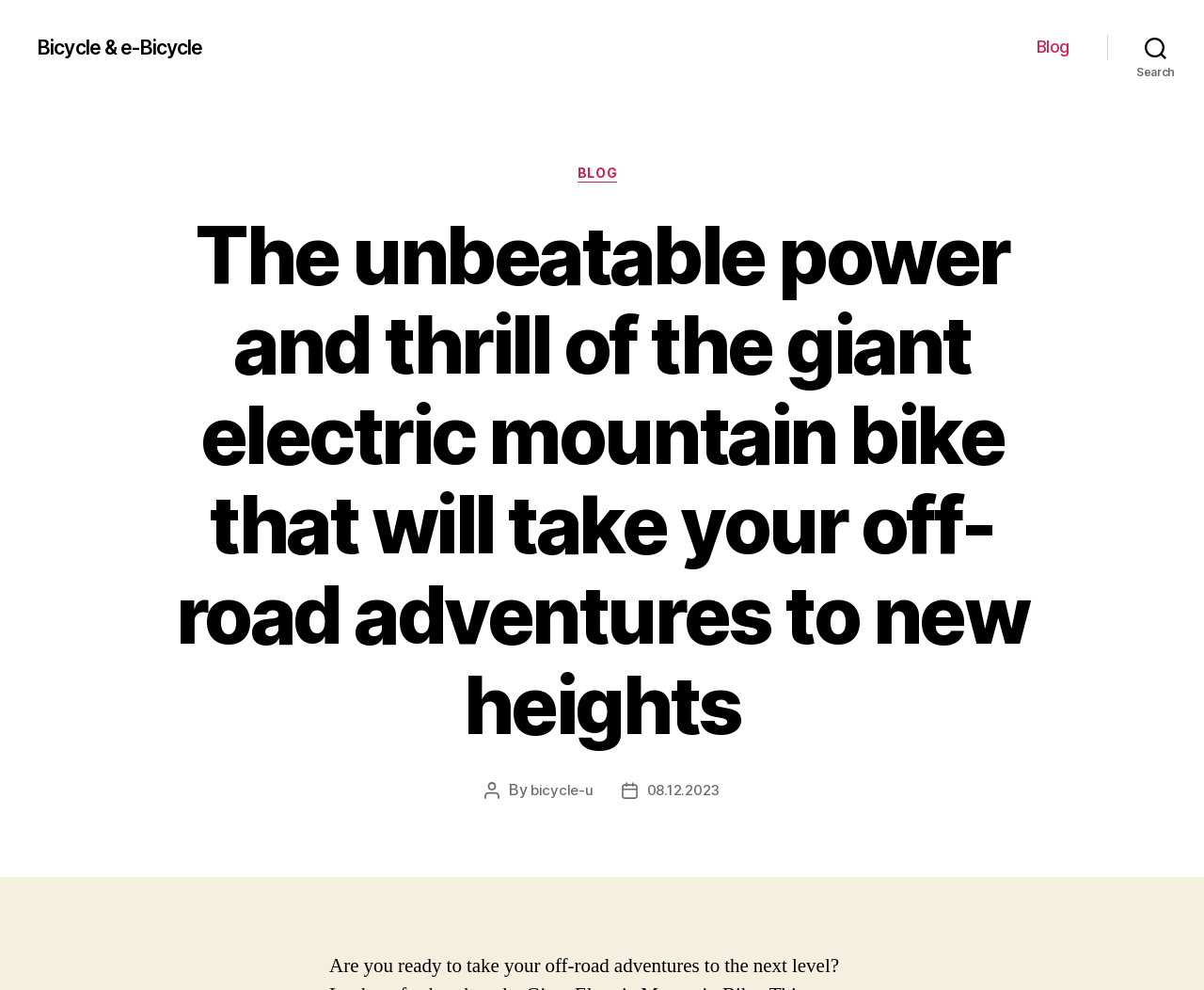Please answer the following question using a single word or phrase: When was the blog post published?

08.12.2023